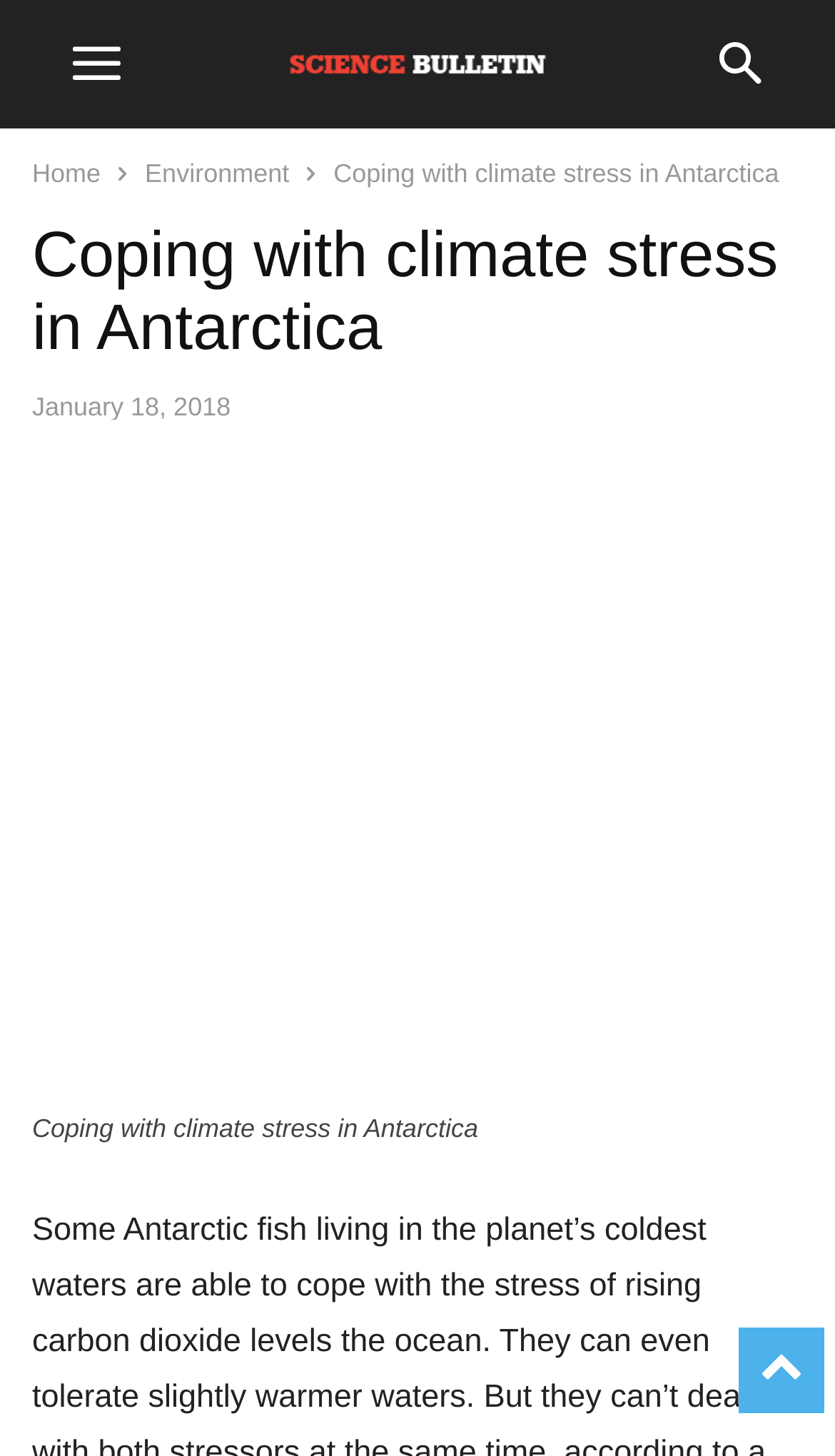Summarize the webpage with a detailed and informative caption.

The webpage is about an article titled "Coping with climate stress in Antarctica" from the Science Bulletin. At the top-right corner, there is a "to-top" link and a "search" button. On the top-left corner, there is a "mobile-toggle" button and a link to the "Home" page, followed by a link to the "Environment" section.

Below the top navigation bar, there is a header section that spans the entire width of the page. It contains the article title "Coping with climate stress in Antarctica" and the publication date "January 18, 2018" on the left side.

The main content of the page is an article with a large figure that takes up most of the page's width. The figure has a caption and a link to the article title. Above the figure, there is a brief description of the article, which is not fully provided in the meta description.

On the top-left side of the page, there is a logo or icon of the Science Bulletin, which is an image with the text "Science Bulletin — Blog & Scientific News from around the world".